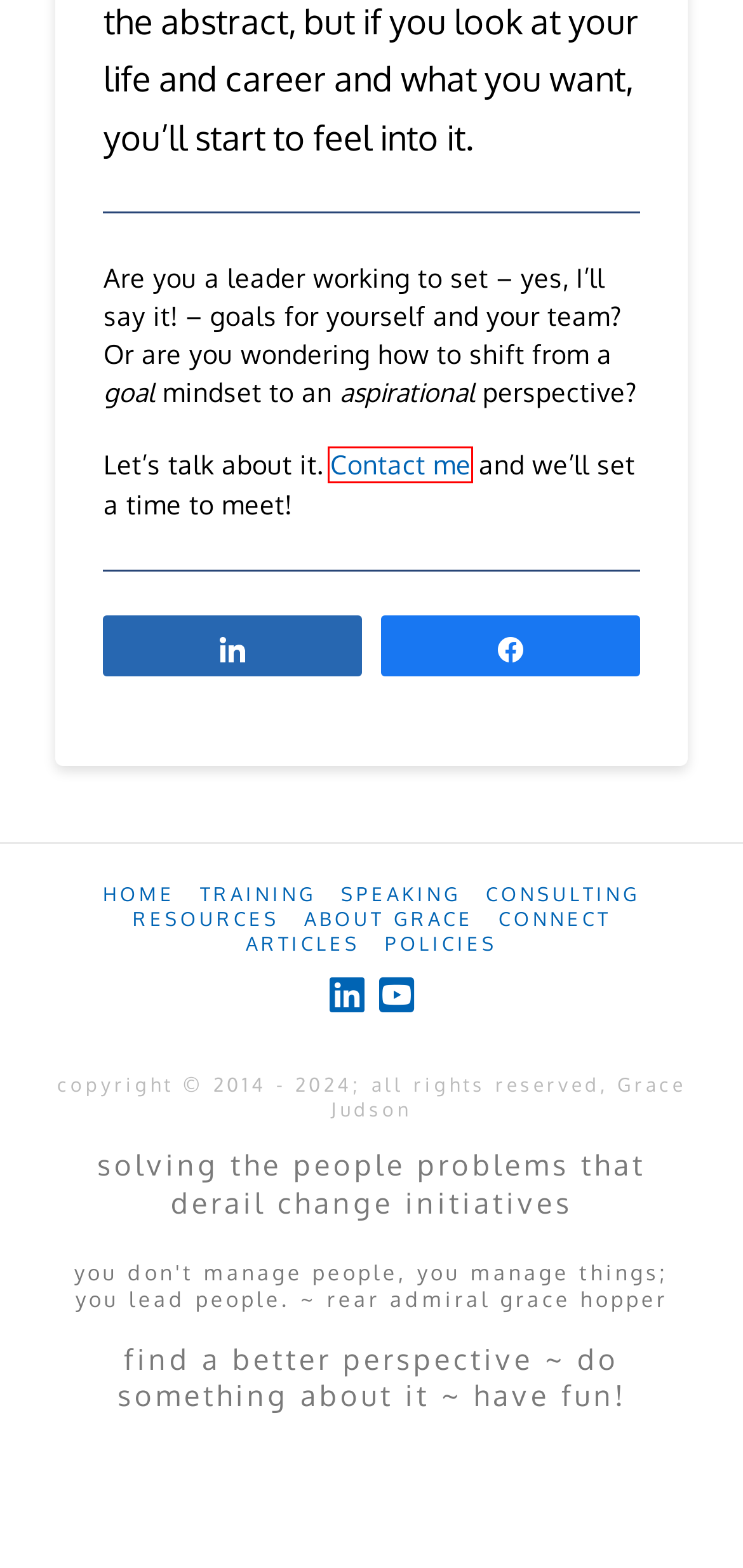You have a screenshot of a webpage with an element surrounded by a red bounding box. Choose the webpage description that best describes the new page after clicking the element inside the red bounding box. Here are the candidates:
A. Training
B. Connect
C. Consulting
D. Resources
E. solving the people problems that derail tech consulting projects
F. Speaking
G. Policies
H. Articles

B